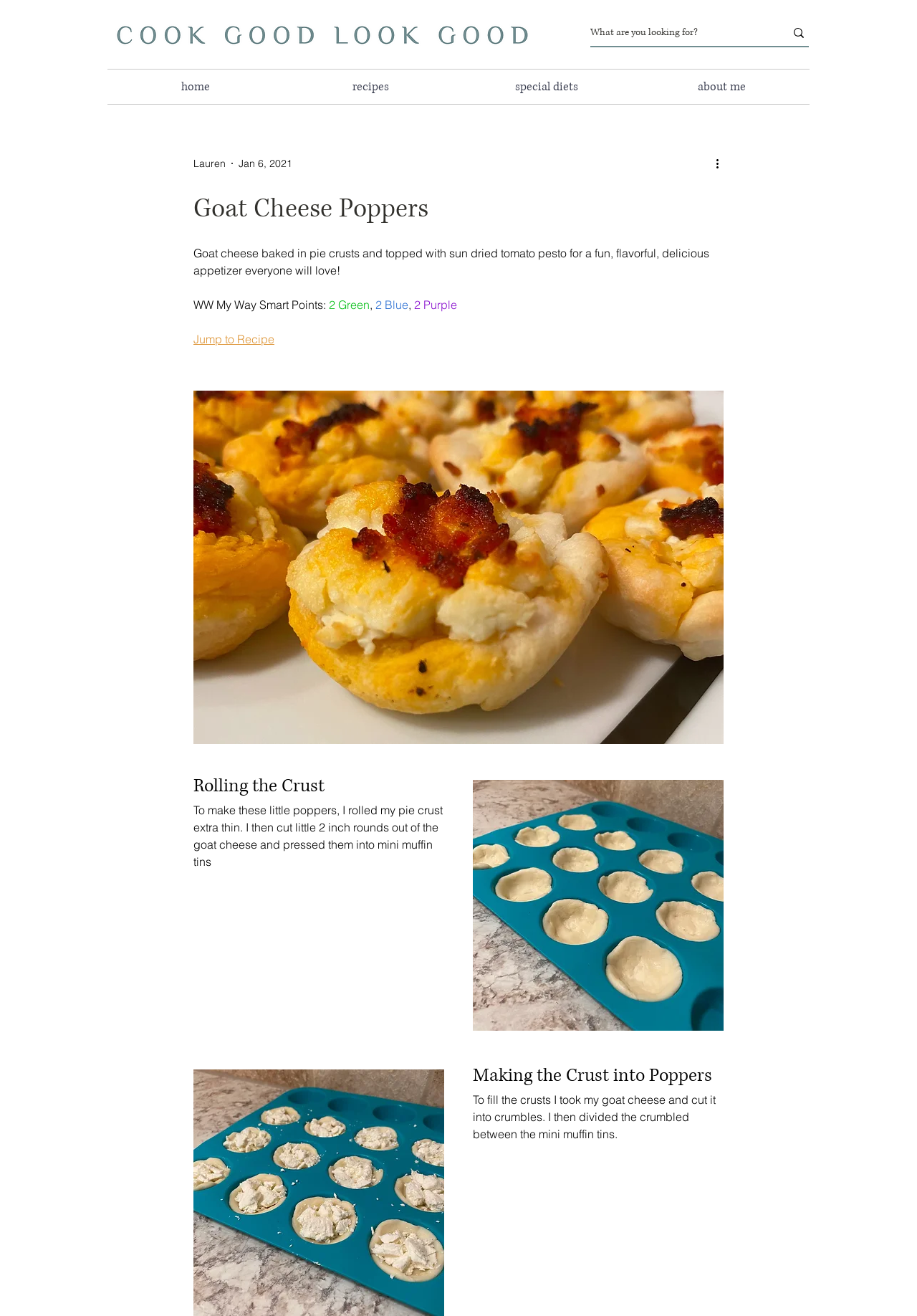What is the purpose of the search box?
Refer to the image and provide a detailed answer to the question.

The search box is located in the navigation section of the webpage with a placeholder text 'What are you looking for?' which suggests that its purpose is to allow users to search the website for specific content.